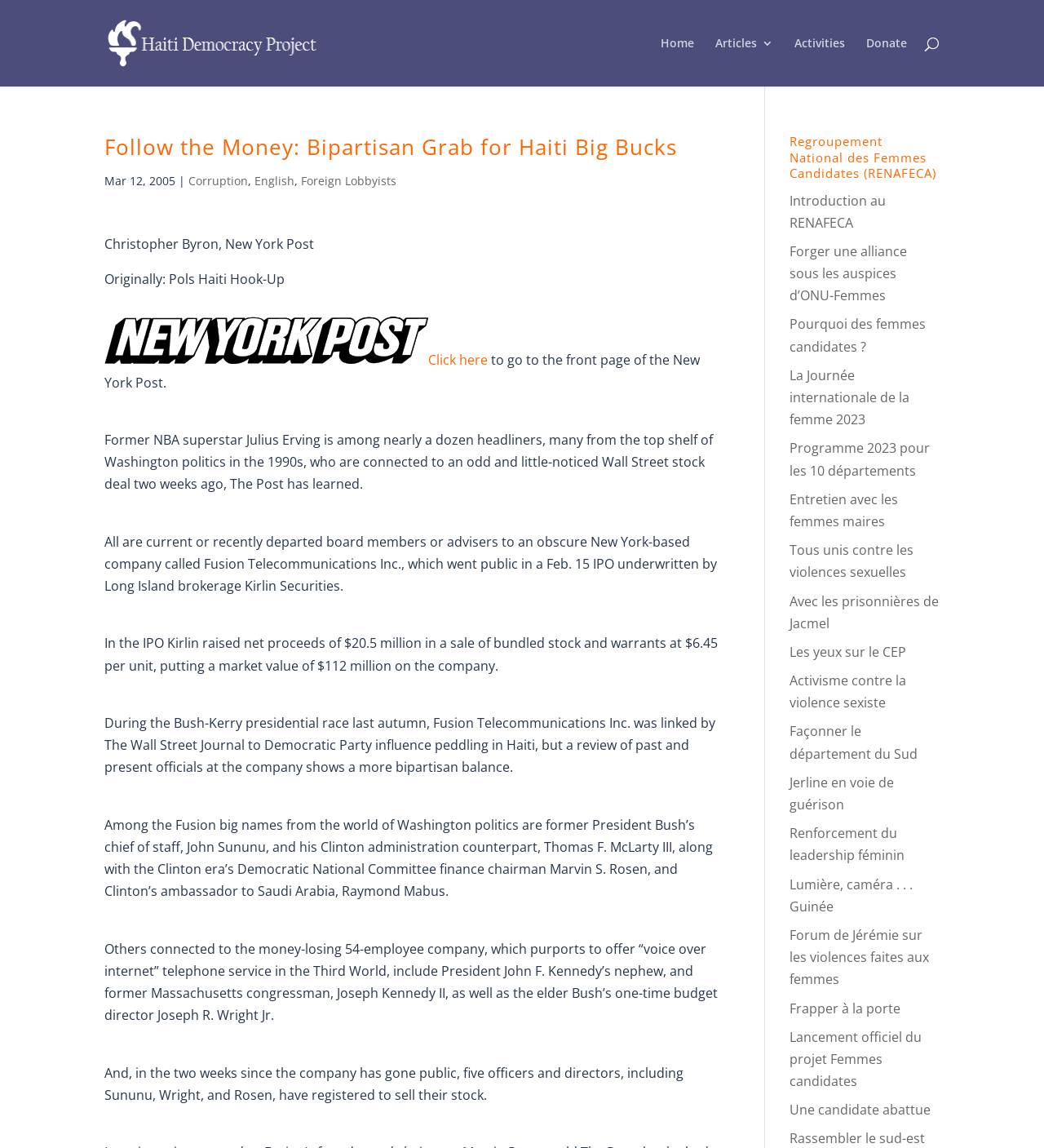Identify the bounding box coordinates of the element to click to follow this instruction: 'Search for something'. Ensure the coordinates are four float values between 0 and 1, provided as [left, top, right, bottom].

[0.1, 0.0, 0.9, 0.001]